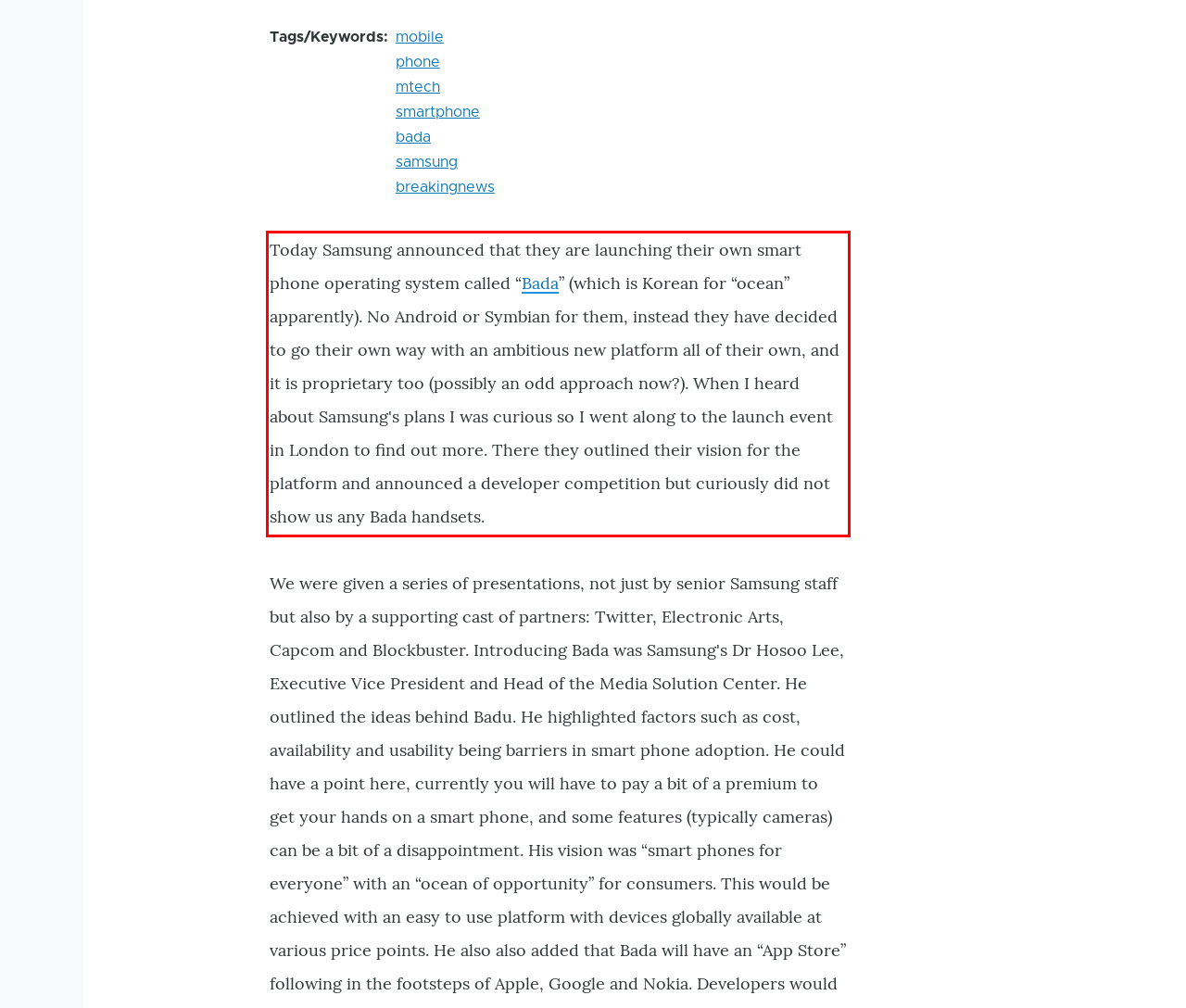Please examine the webpage screenshot and extract the text within the red bounding box using OCR.

Today Samsung announced that they are launching their own smart phone operating system called “Bada” (which is Korean for “ocean” apparently). No Android or Symbian for them, instead they have decided to go their own way with an ambitious new platform all of their own, and it is proprietary too (possibly an odd approach now?). When I heard about Samsung's plans I was curious so I went along to the launch event in London to find out more. There they outlined their vision for the platform and announced a developer competition but curiously did not show us any Bada handsets.